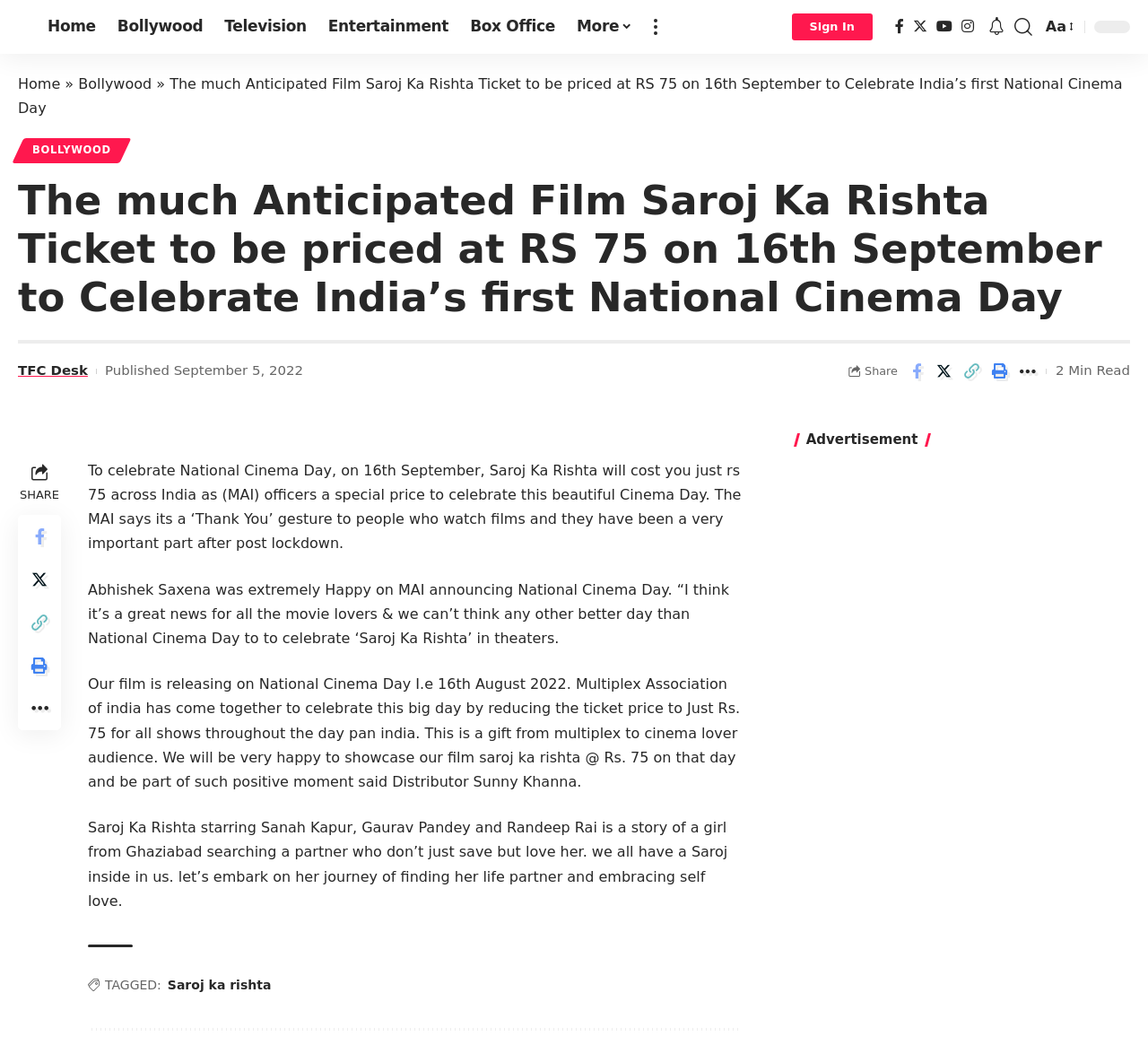Determine the main heading text of the webpage.

The much Anticipated Film Saroj Ka Rishta Ticket to be priced at RS 75 on 16th September to Celebrate India’s first National Cinema Day